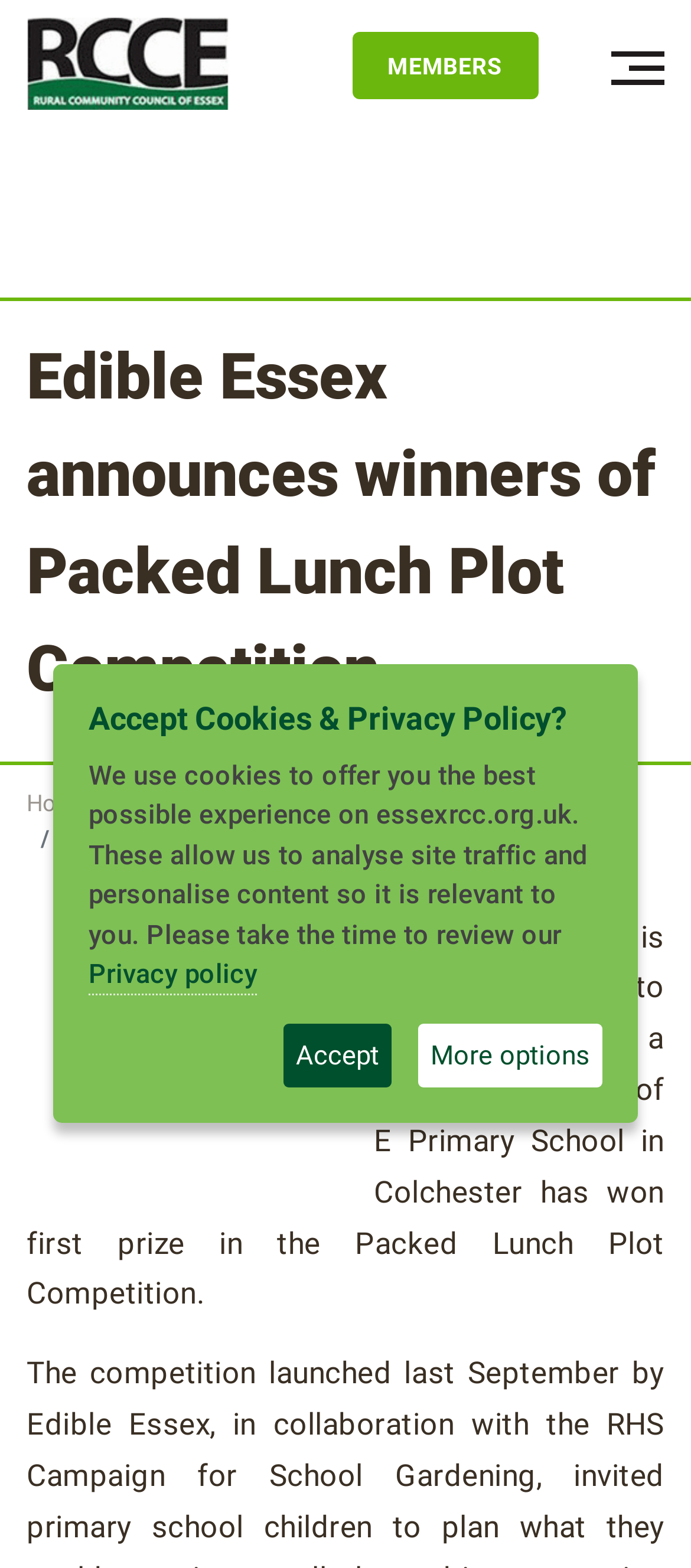What is the name of the school mentioned in the news article?
Using the image as a reference, give an elaborate response to the question.

The name of the school can be found in the text 'Edible Essex is delighted to announce that a pupil from Birch C of E Primary School in Colchester has won first prize in the Packed Lunch Plot Competition.' This text is located in the middle of the webpage and is part of the news article.